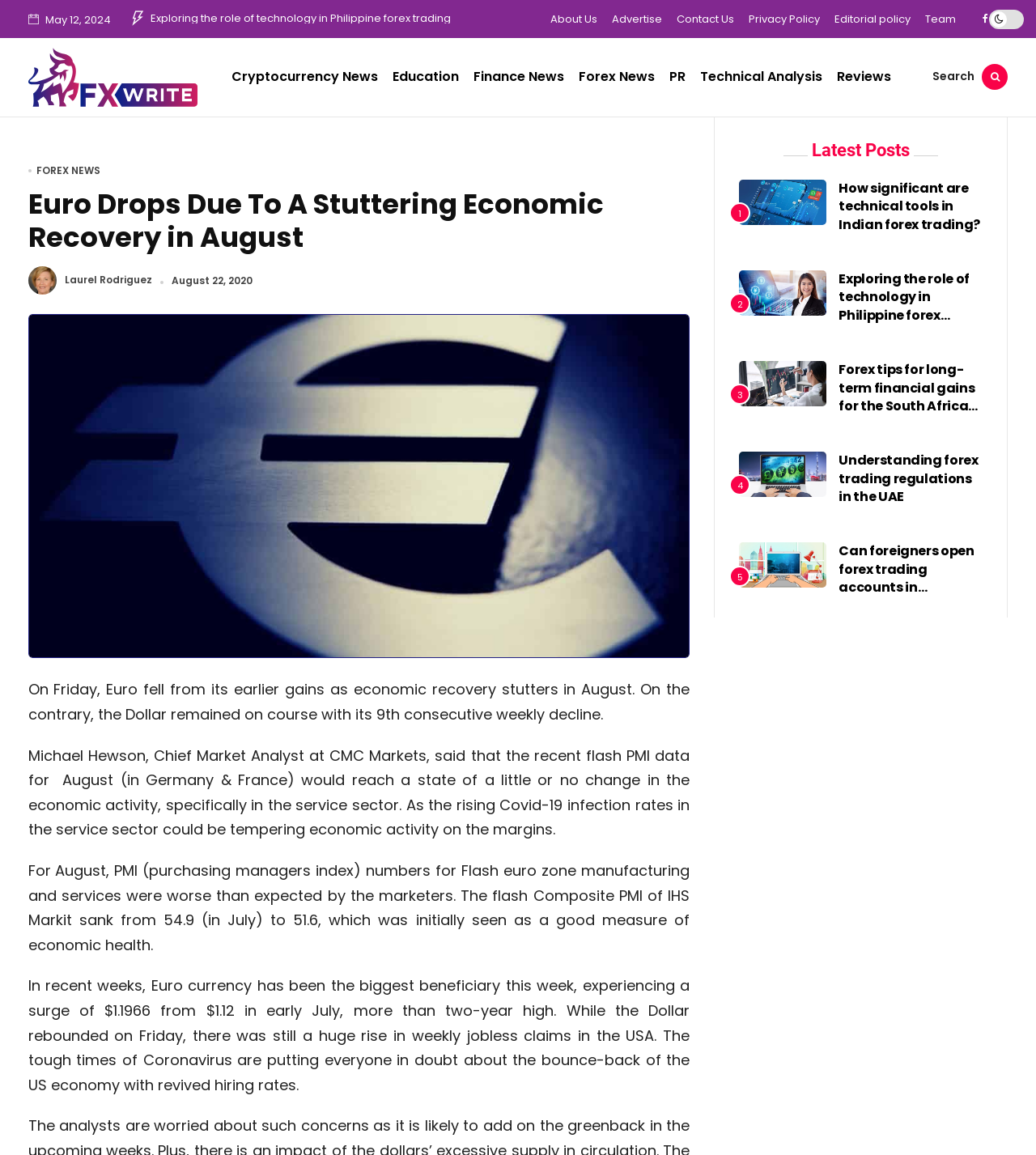Determine the bounding box coordinates of the clickable area required to perform the following instruction: "Click on the 'Forex News' link". The coordinates should be represented as four float numbers between 0 and 1: [left, top, right, bottom].

[0.553, 0.034, 0.638, 0.1]